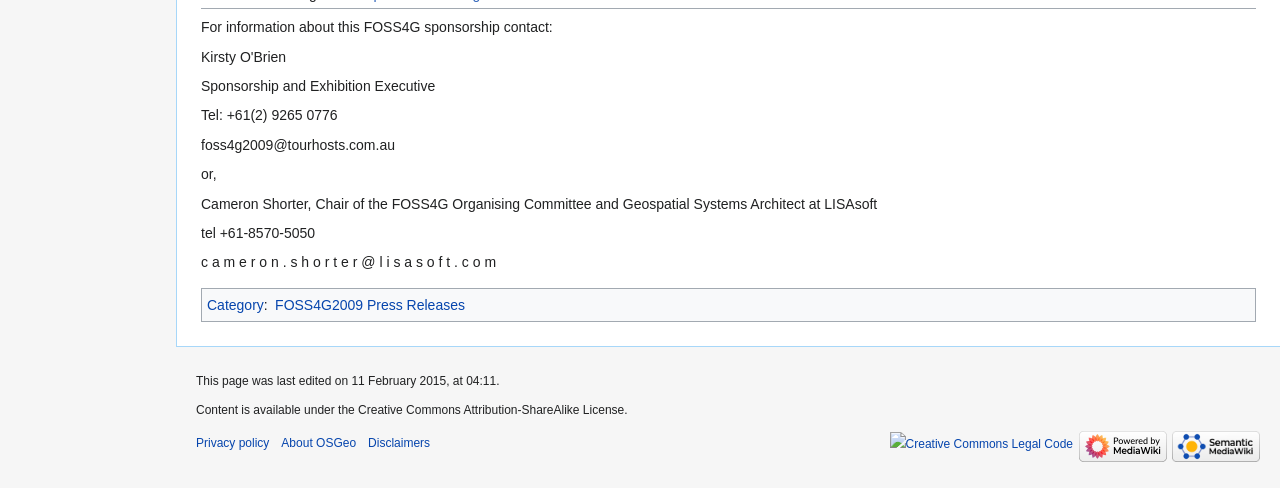Find the bounding box of the UI element described as: "FOSS4G2009 Press Releases". The bounding box coordinates should be given as four float values between 0 and 1, i.e., [left, top, right, bottom].

[0.215, 0.608, 0.363, 0.641]